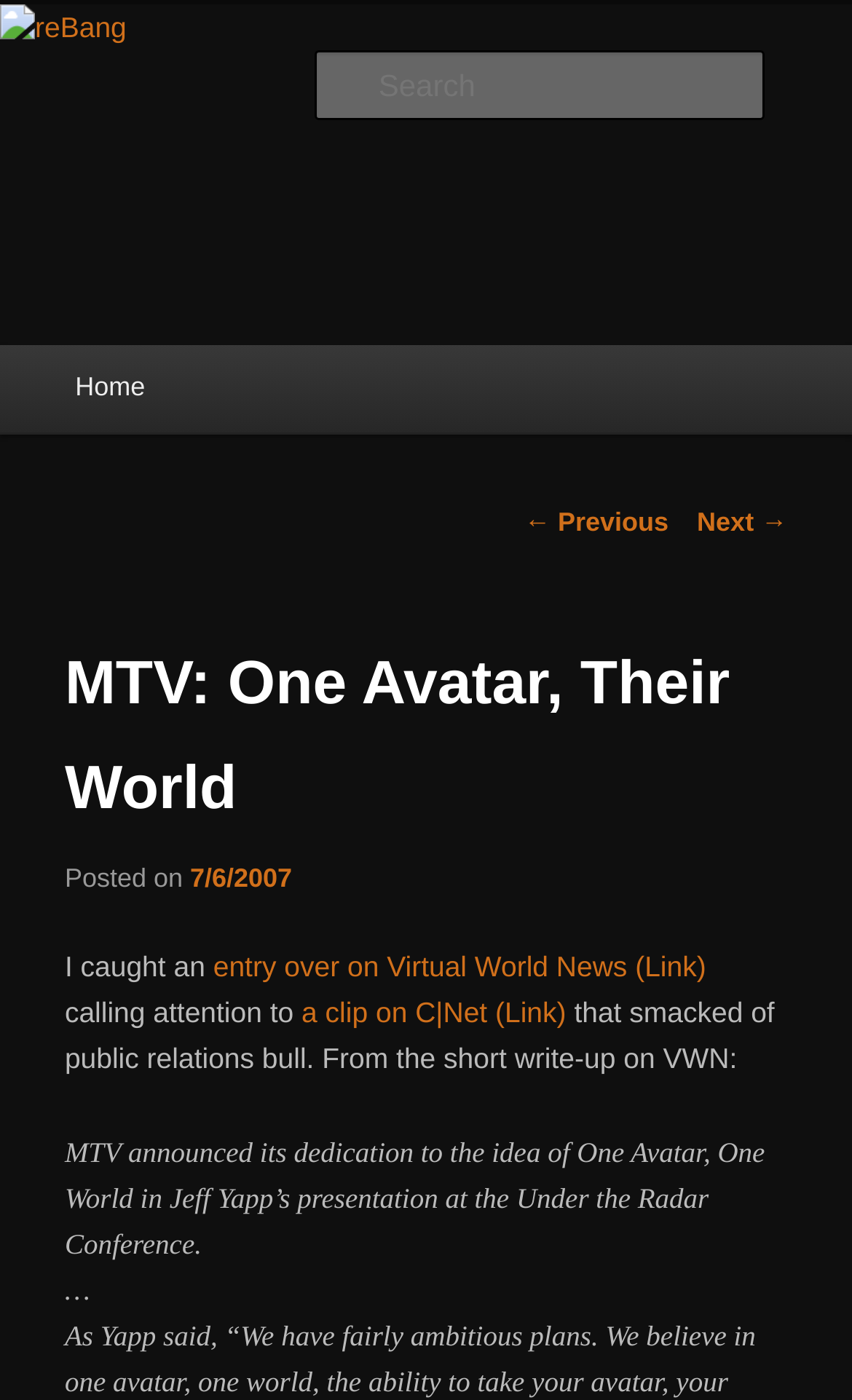Find the bounding box coordinates of the clickable region needed to perform the following instruction: "Read the next post". The coordinates should be provided as four float numbers between 0 and 1, i.e., [left, top, right, bottom].

[0.818, 0.362, 0.924, 0.384]